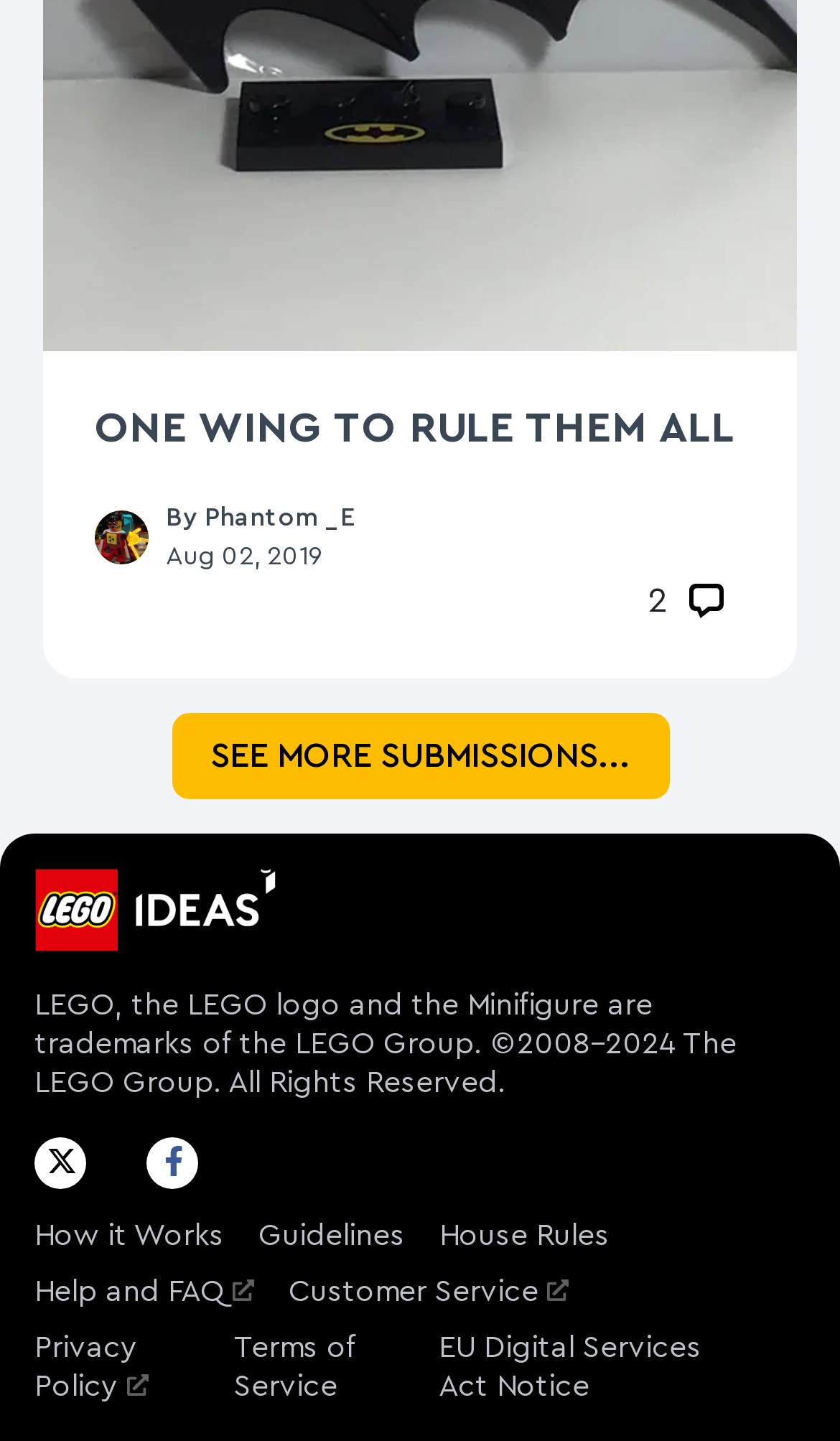Determine the coordinates of the bounding box that should be clicked to complete the instruction: "SEE MORE SUBMISSIONS...". The coordinates should be represented by four float numbers between 0 and 1: [left, top, right, bottom].

[0.204, 0.495, 0.796, 0.555]